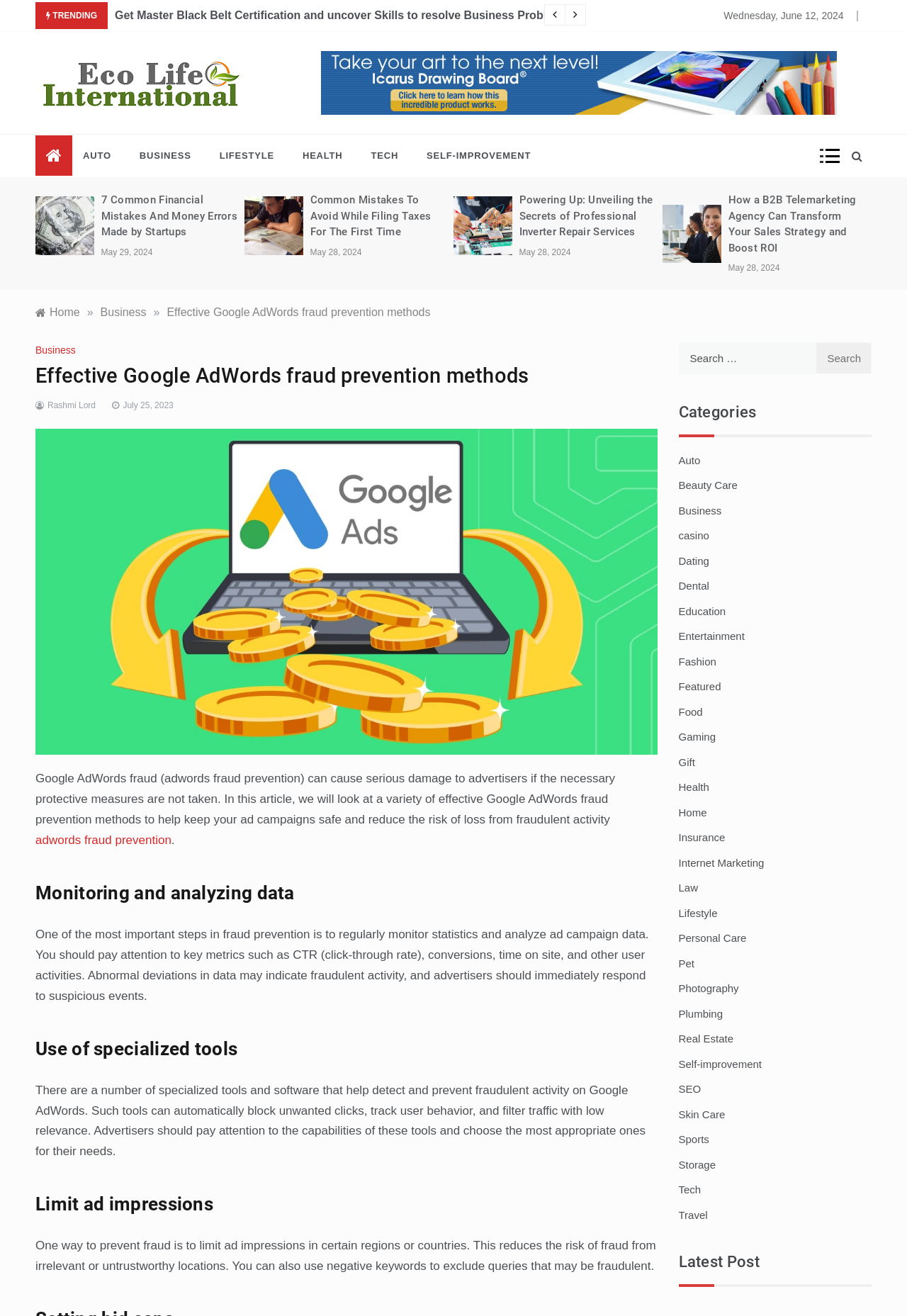Deliver a detailed narrative of the webpage's visual and textual elements.

This webpage is about Eco Life International, a blog that provides various articles and resources on different topics. At the top, there is a navigation bar with a "TRENDING" label and two buttons with icons. Below this, there is a link to get a Master Black Belt Certification and a button with an icon. On the top-right corner, there is a date "Wednesday, June 12, 2024". 

The main content of the webpage is divided into two sections. On the left, there is a sidebar with links to different categories such as "Auto", "Beauty Care", "Business", and more. There is also a search bar with a "Search" button.

On the right, there are four articles with headings, each with a link to the full article and a date. The articles are about financial mistakes made by startups, common mistakes to avoid while filing taxes, professional inverter repair services, and B2B telemarketing agencies. 

Below these articles, there is a main article about effective Google AdWords fraud prevention methods. The article has several headings, including "Monitoring and analyzing data", "Use of specialized tools", and "Limit ad impressions". The article provides detailed information on how to prevent fraud on Google AdWords.

At the bottom of the webpage, there is a navigation bar with breadcrumbs, showing the current location in the website hierarchy.